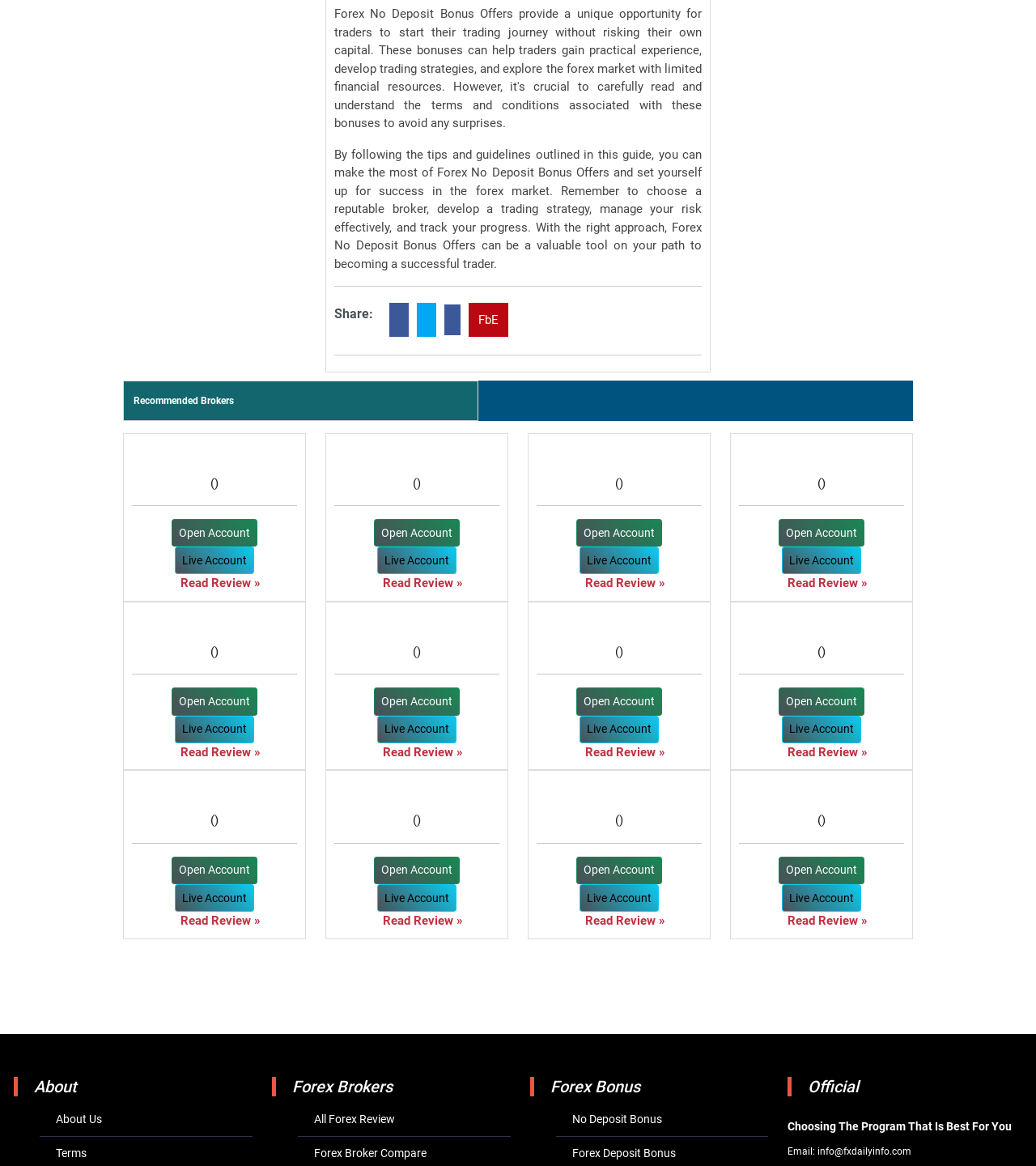Please study the image and answer the question comprehensively:
What is the recommended approach to Forex No Deposit Bonus Offers?

The webpage suggests that users should develop a trading strategy, manage their risk effectively, and track their progress to make the most of Forex No Deposit Bonus Offers.